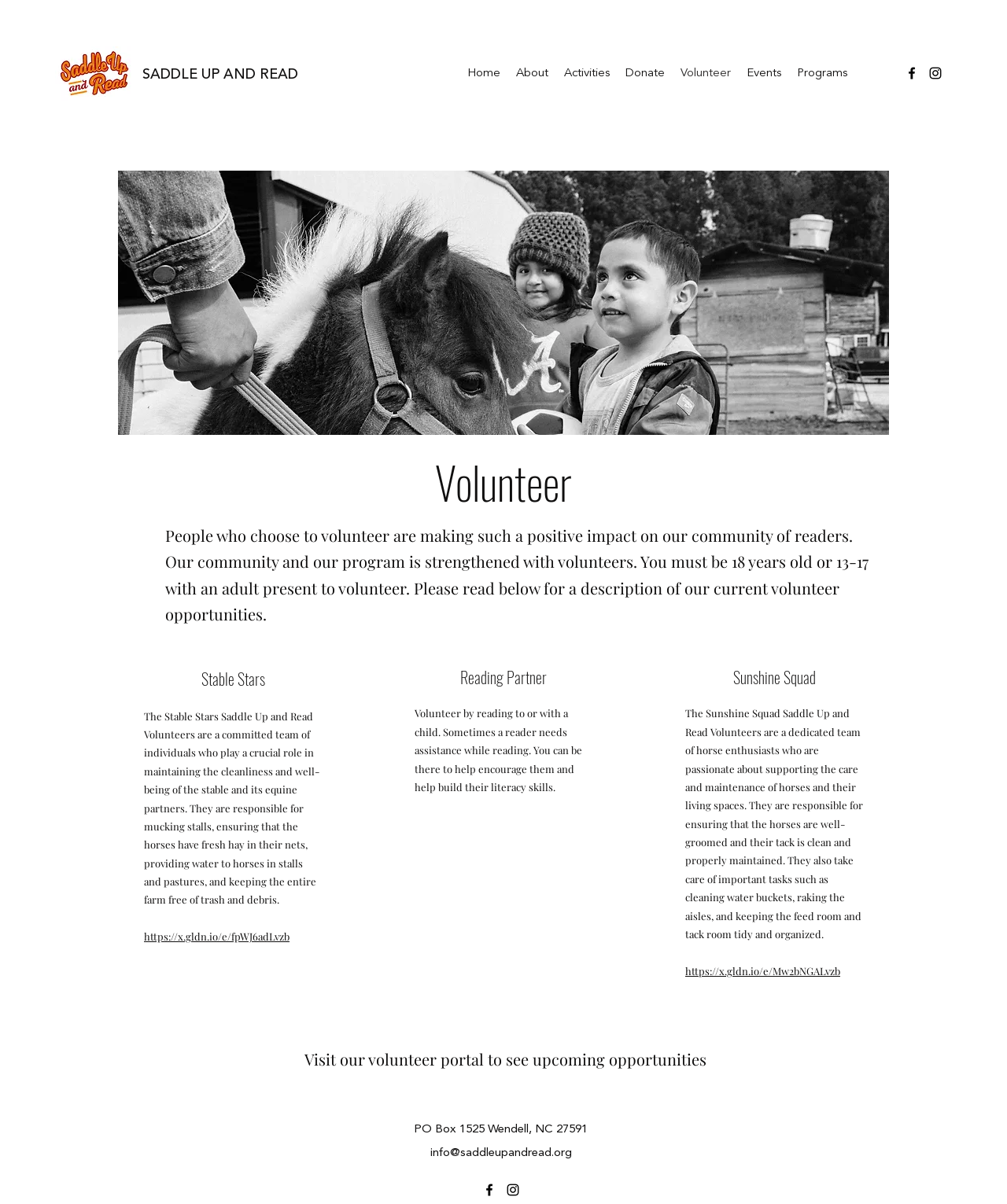Illustrate the webpage thoroughly, mentioning all important details.

The webpage is about volunteering opportunities at Saddle Up and Read, a organization that promotes literacy and horse care. At the top left, there is a logo image of SUAR_type.jpg. Next to it, there is a link to the organization's name, "SADDLE UP AND READ". 

A navigation menu is located at the top center, with links to "Home", "About", "Activities", "Donate", "Volunteer", "Events", and "Programs". 

On the top right, there is a social bar with links to Facebook and Instagram, each accompanied by an image of the respective social media platform's logo.

The main content of the page is divided into sections. At the top, there is a large image of a farm, Gooch_Farm-15.jpg. Below the image, there is a heading that reads "Volunteer". 

The first section describes the "Stable Stars" volunteer opportunity, which involves maintaining the cleanliness and well-being of the stable and its equine partners. There is a link to learn more about this opportunity.

The next section describes the "Reading Partner" volunteer opportunity, which involves reading to or with a child to help build their literacy skills.

The third section describes the "Sunshine Squad" volunteer opportunity, which involves supporting the care and maintenance of horses and their living spaces.

Below these sections, there is a paragraph of text that explains the impact of volunteering on the community and the program. It also mentions the age requirements to volunteer.

There is a call-to-action to visit the volunteer portal to see upcoming opportunities, followed by the organization's address and contact email.

At the very bottom, there is another social bar with links to Facebook and Instagram, each accompanied by an image of the respective social media platform's logo.